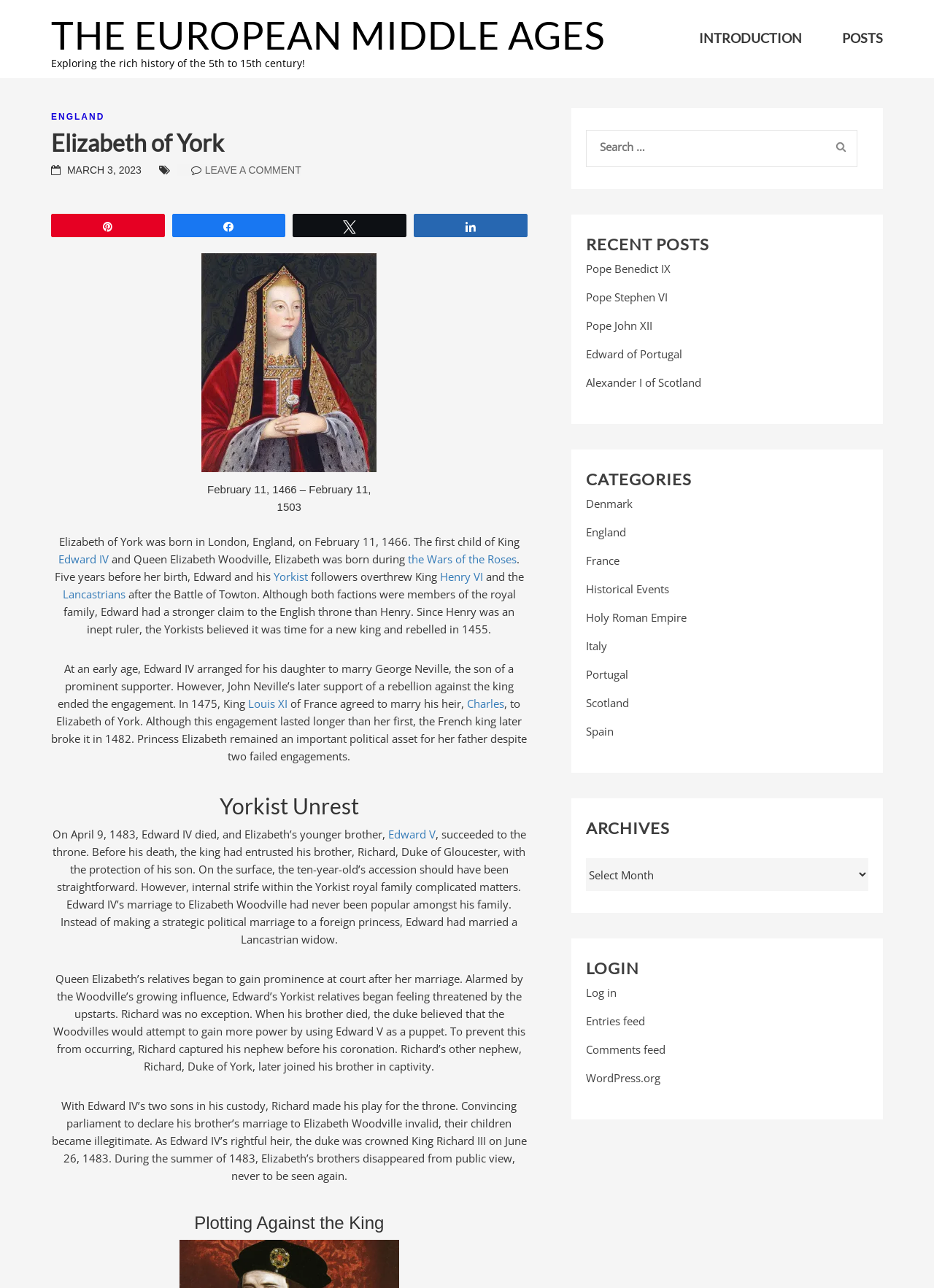Find the bounding box coordinates of the area that needs to be clicked in order to achieve the following instruction: "Share the article on Twitter". The coordinates should be specified as four float numbers between 0 and 1, i.e., [left, top, right, bottom].

[0.314, 0.167, 0.434, 0.184]